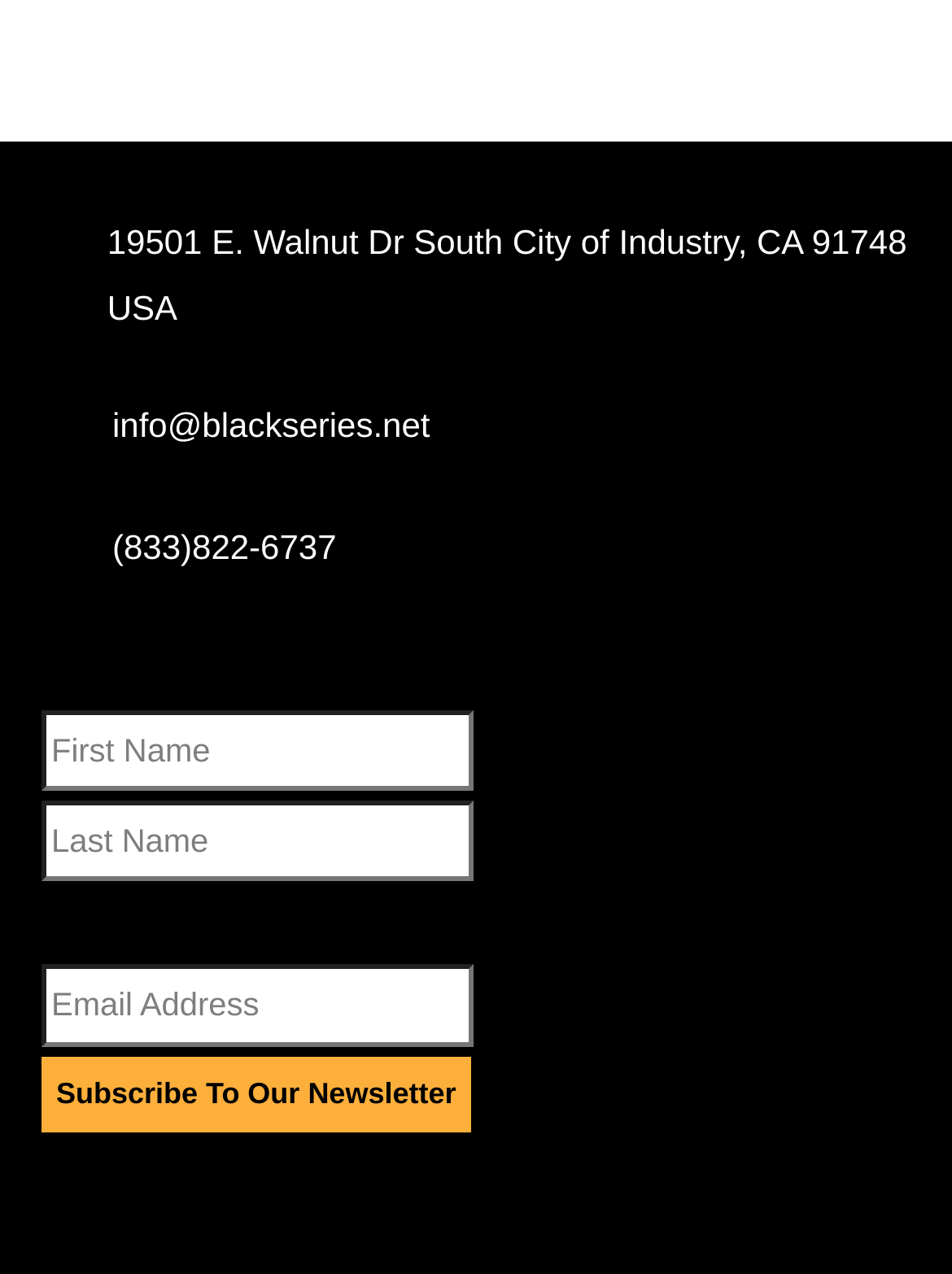Give a one-word or short phrase answer to this question: 
What is the purpose of the textboxes on the page?

To subscribe to the newsletter